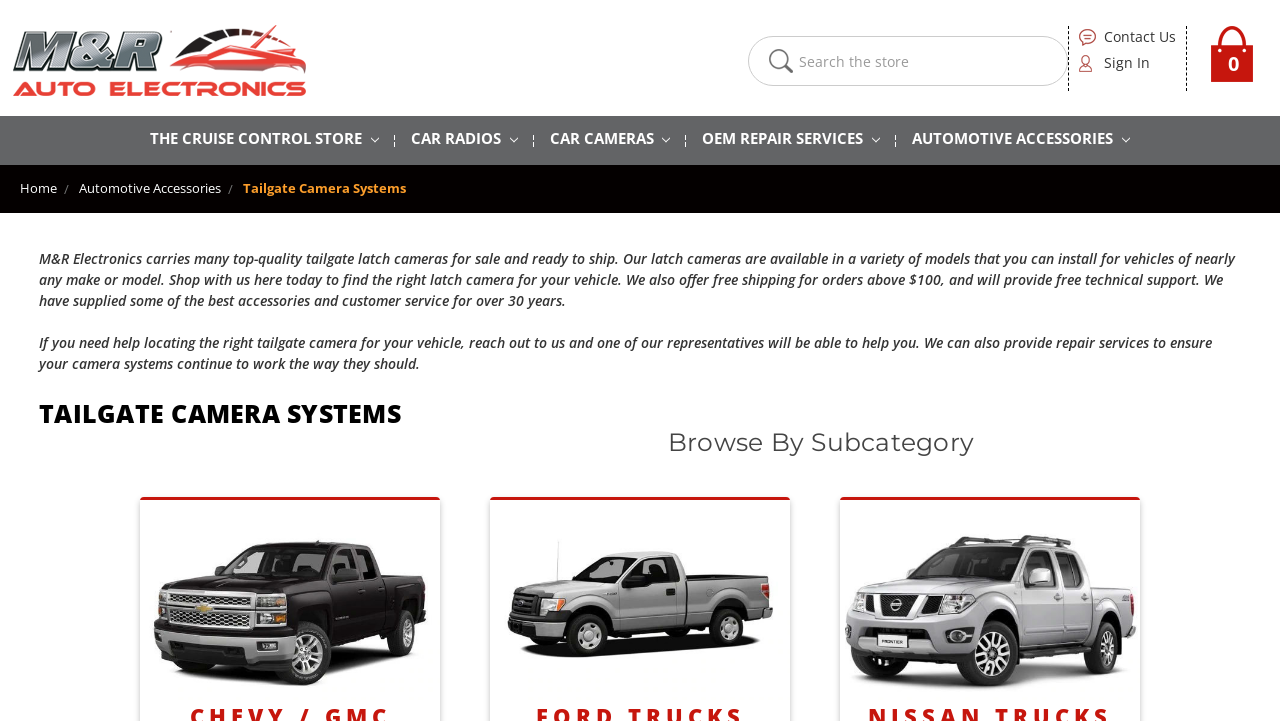Please identify the bounding box coordinates of the area I need to click to accomplish the following instruction: "Browse Tailgate Camera Systems".

[0.19, 0.249, 0.317, 0.274]